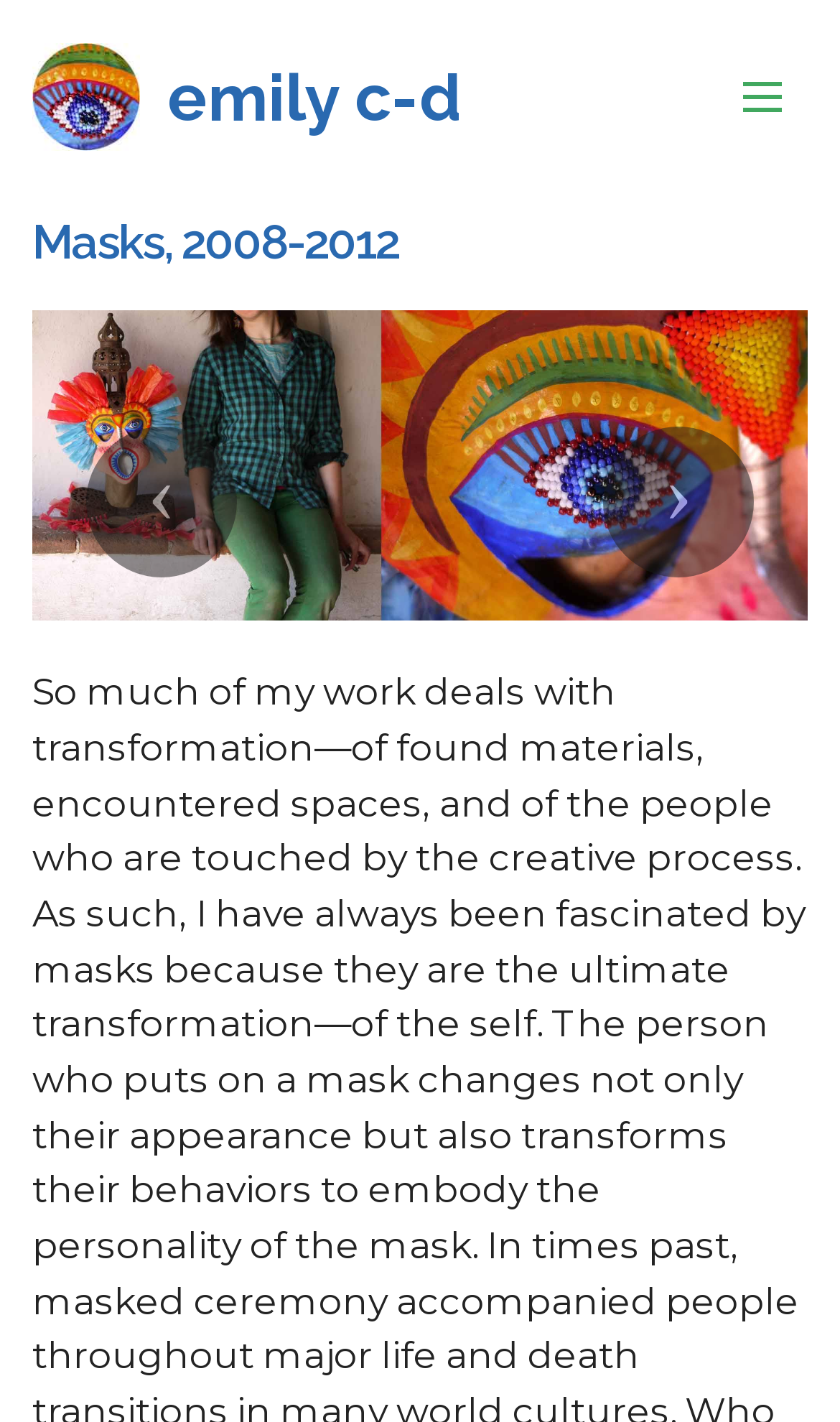Give a complete and precise description of the webpage's appearance.

The webpage is about "Masks for self transformation". At the top, there is a layout table spanning almost the entire width of the page, containing a link to "Mobirise" with an accompanying image on the left side, and a link to "emily c-d" on the right side. 

Below this layout table, there is a heading that reads "Masks, 2008-2012", which is centered at the top of the page. 

Underneath the heading, there is a list box that occupies most of the page's width, containing an image. The list box is not multi-selectable and has a vertical orientation.

On the left side of the page, there is a "Previous" button, and on the right side, there is a "Next" button, both of which are positioned roughly in the middle of the page. 

At the top right corner, there is an unnamed button.